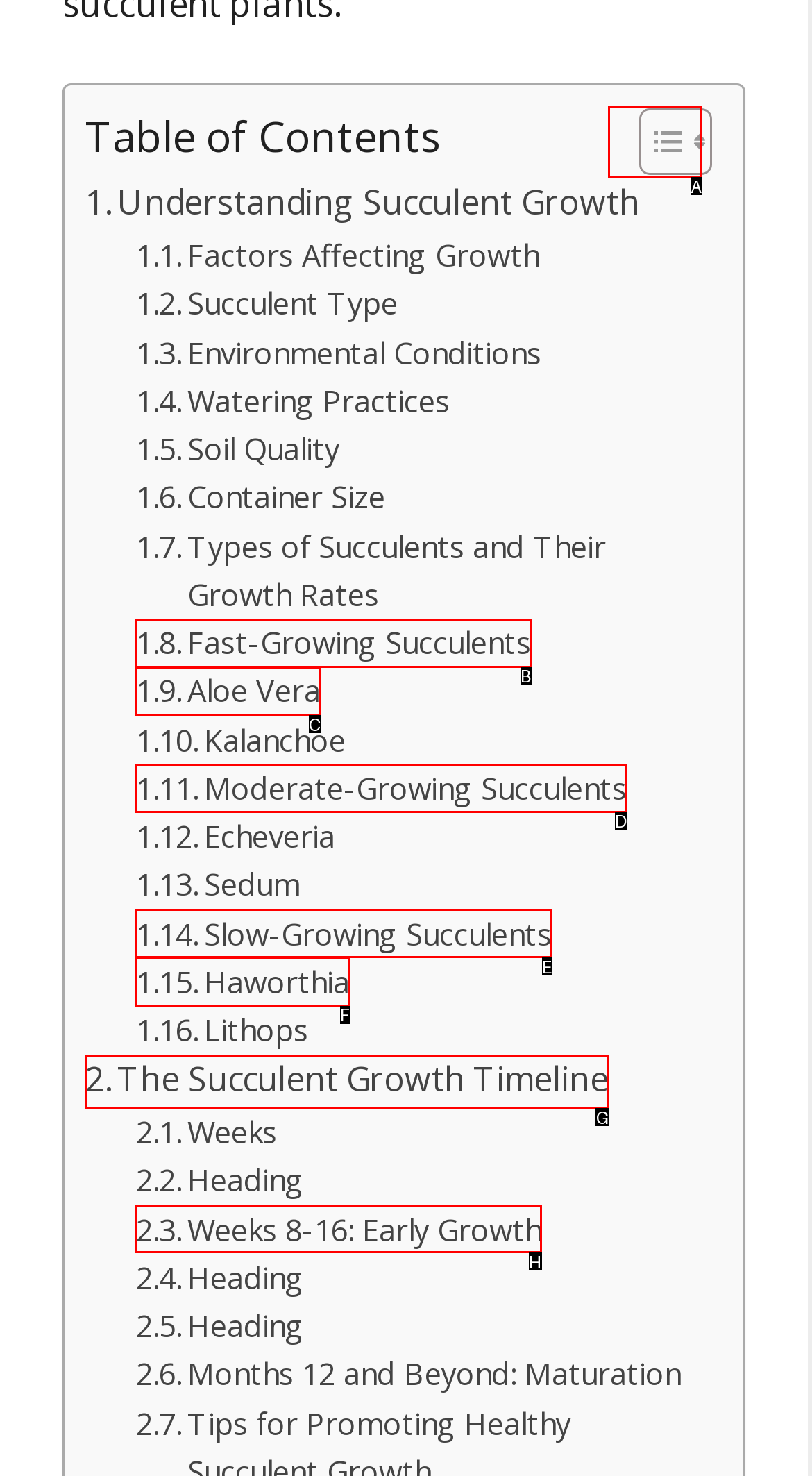Choose the correct UI element to click for this task: register an account Answer using the letter from the given choices.

None